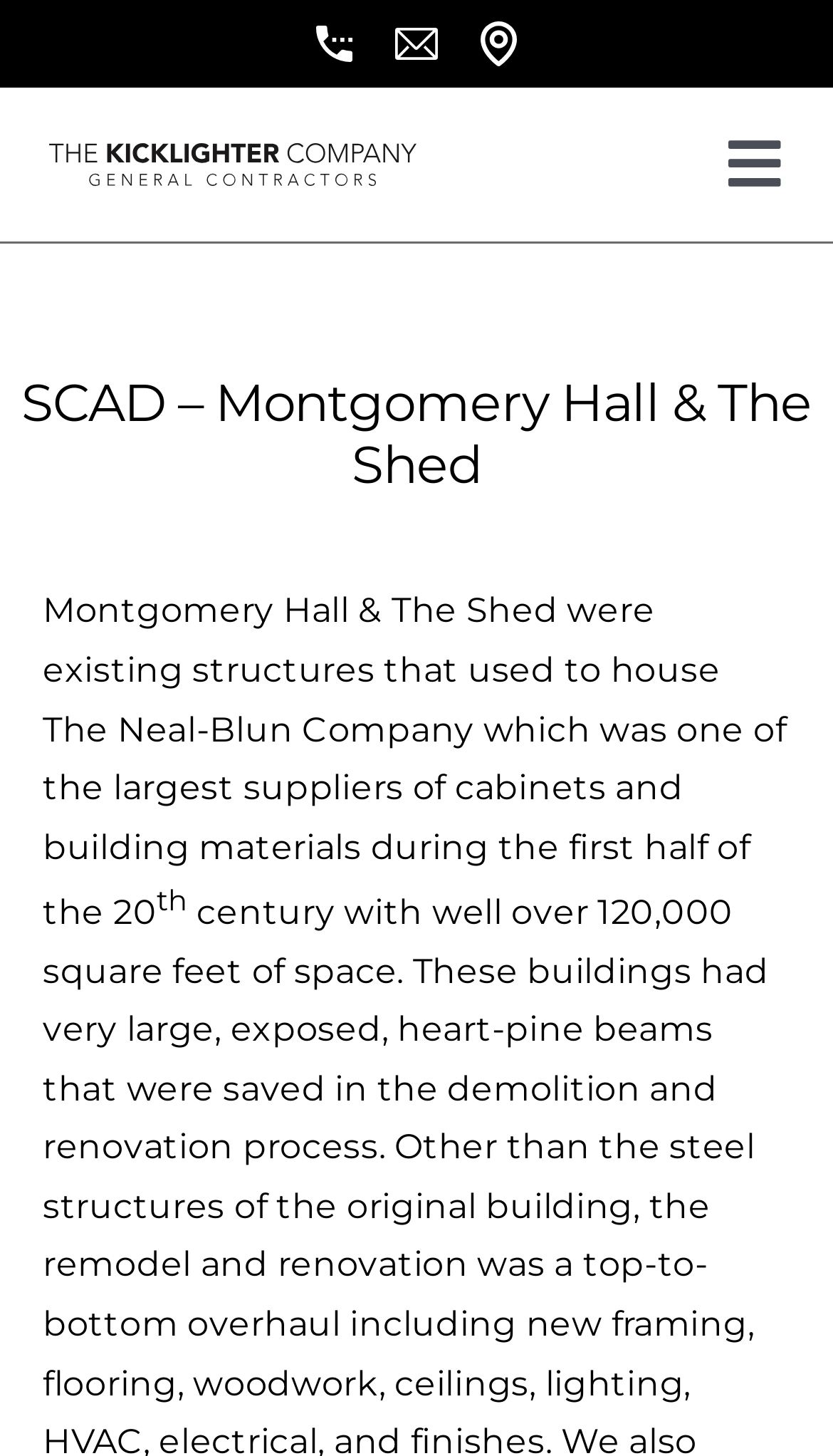How many navigation links are available on the webpage?
Use the screenshot to answer the question with a single word or phrase.

6